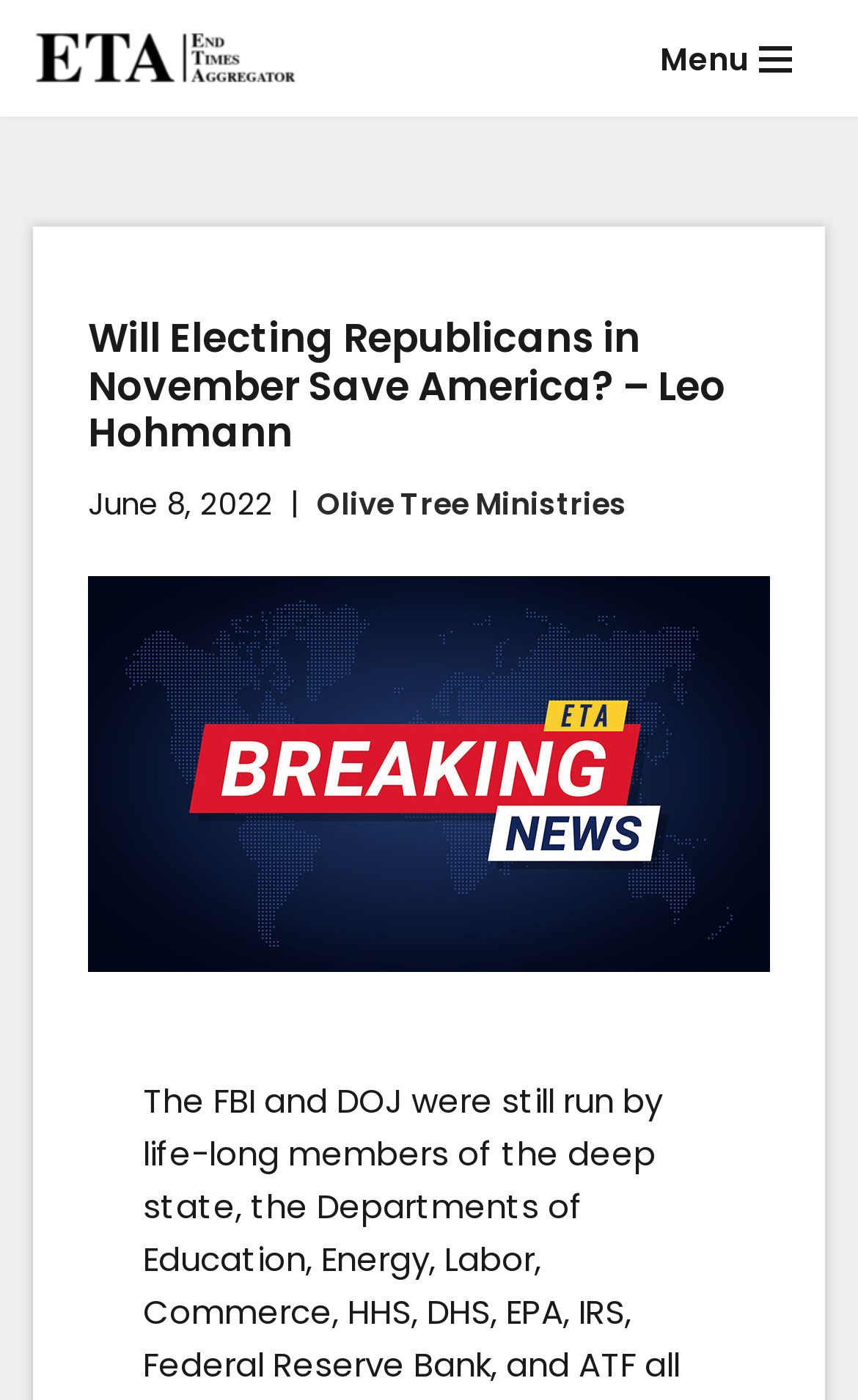Consider the image and give a detailed and elaborate answer to the question: 
What is the name of the linked website?

I found the name of the linked website by looking at the link element, which is a sibling of the time element. The link element contains the text 'Olive Tree Ministries', which indicates the name of the linked website.